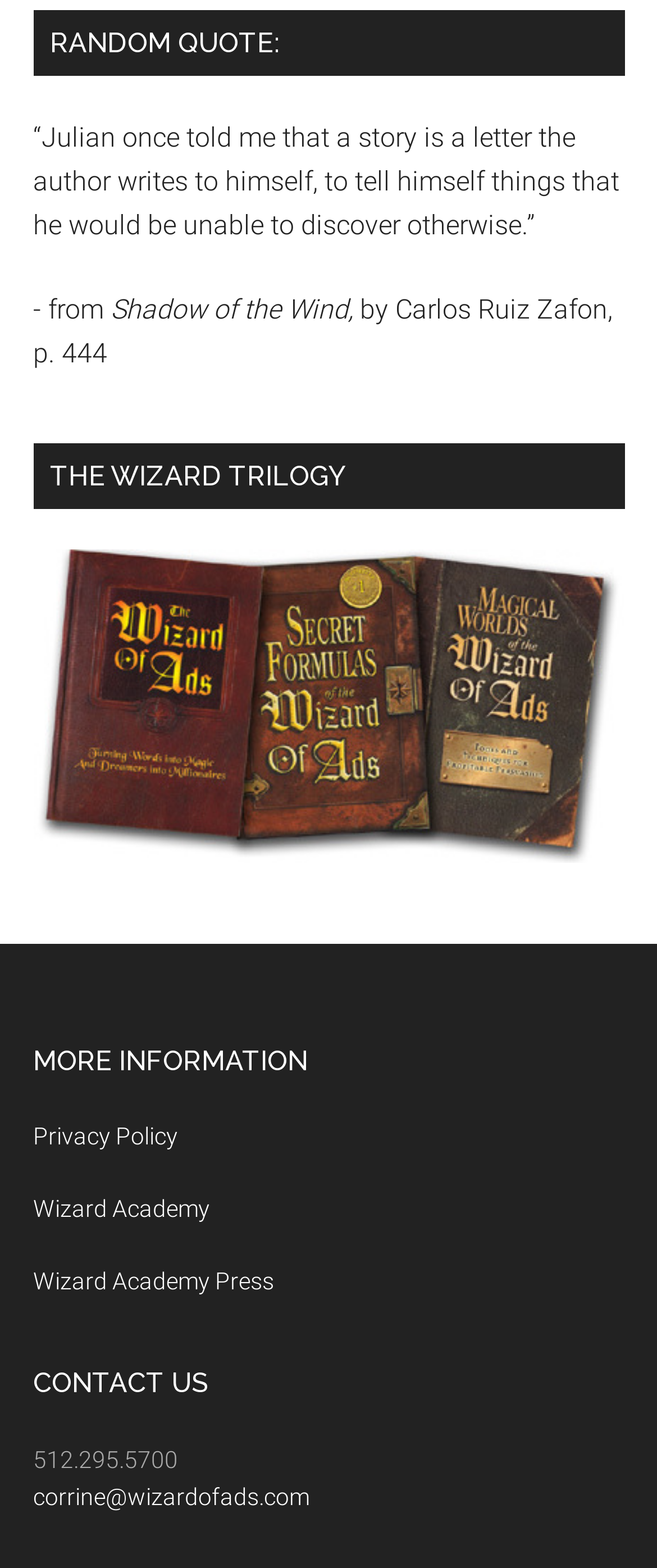Refer to the screenshot and answer the following question in detail:
What is the contact phone number?

The contact phone number is mentioned on the webpage as '512.295.5700' under the heading 'CONTACT US'.